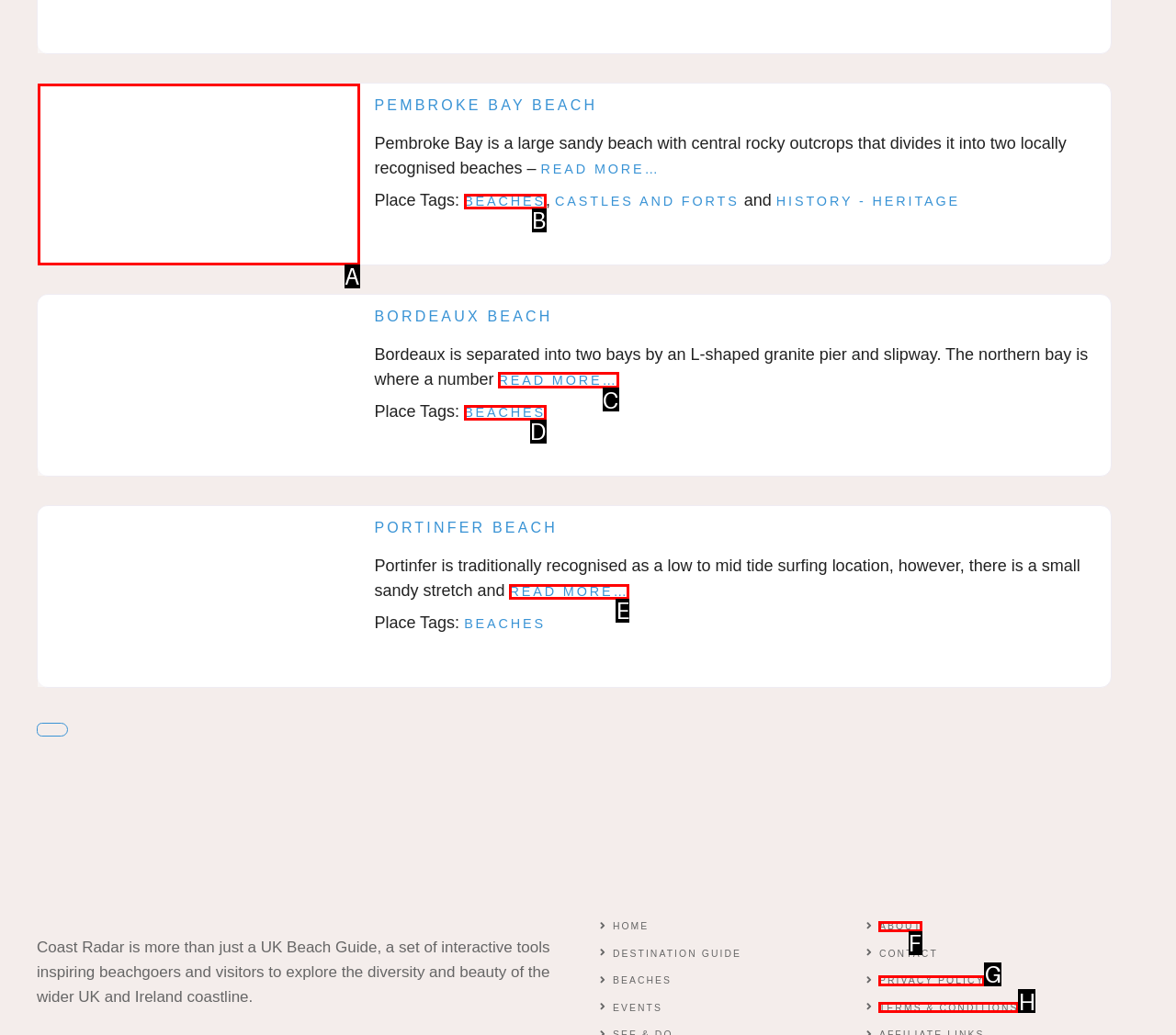Find the appropriate UI element to complete the task: Explore 'Continuous Delivery'. Indicate your choice by providing the letter of the element.

None